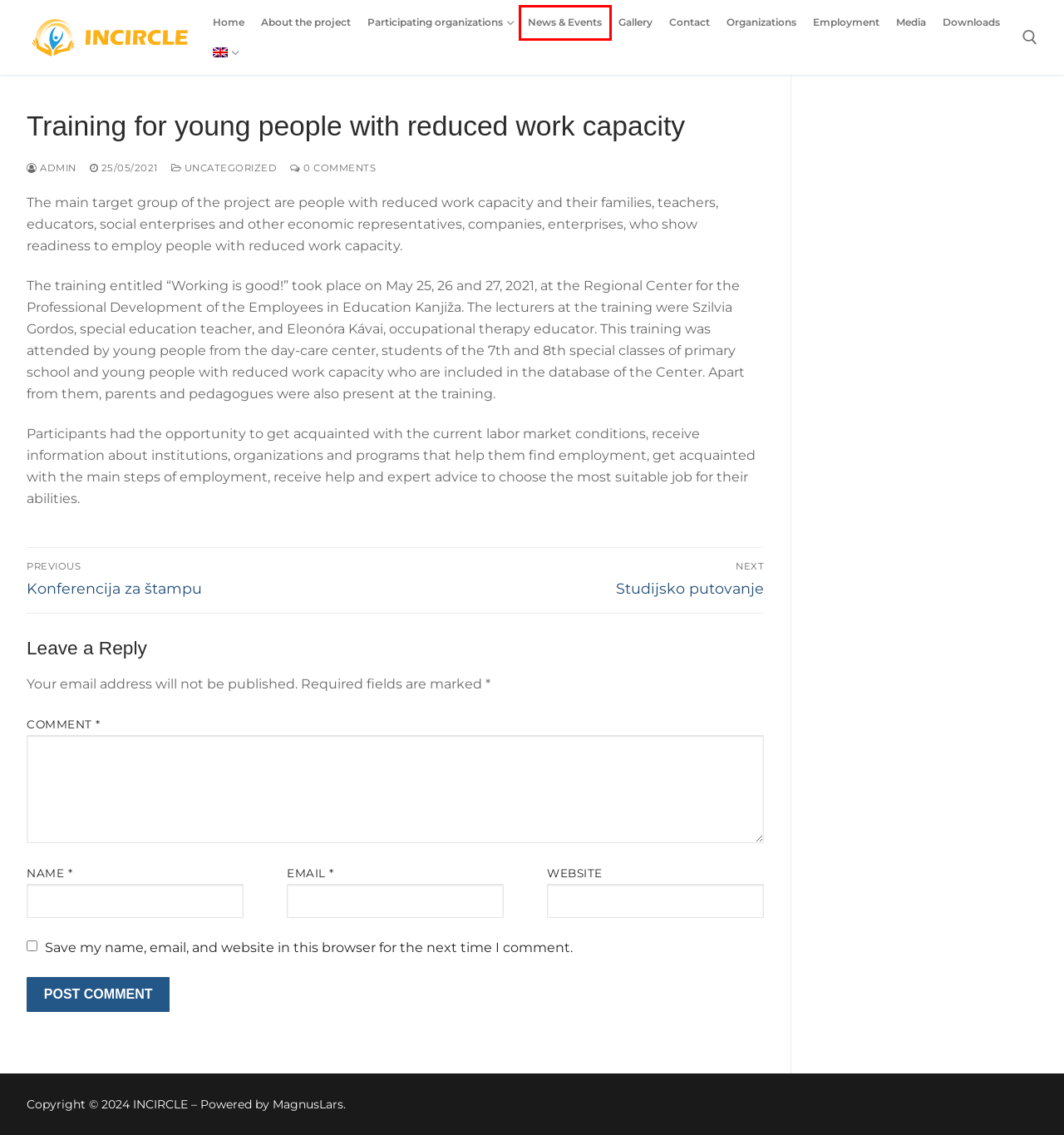Observe the screenshot of a webpage with a red bounding box around an element. Identify the webpage description that best fits the new page after the element inside the bounding box is clicked. The candidates are:
A. News & Events – INCIRCLE
B. Contact – INCIRCLE
C. Study toure – INCIRCLE
D. About the project – INCIRCLE
E. INCIRCLE – Inside the circle – diversity and integration
F. Media – INCIRCLE
G. Gallery – INCIRCLE
H. Uncategorized – INCIRCLE

A